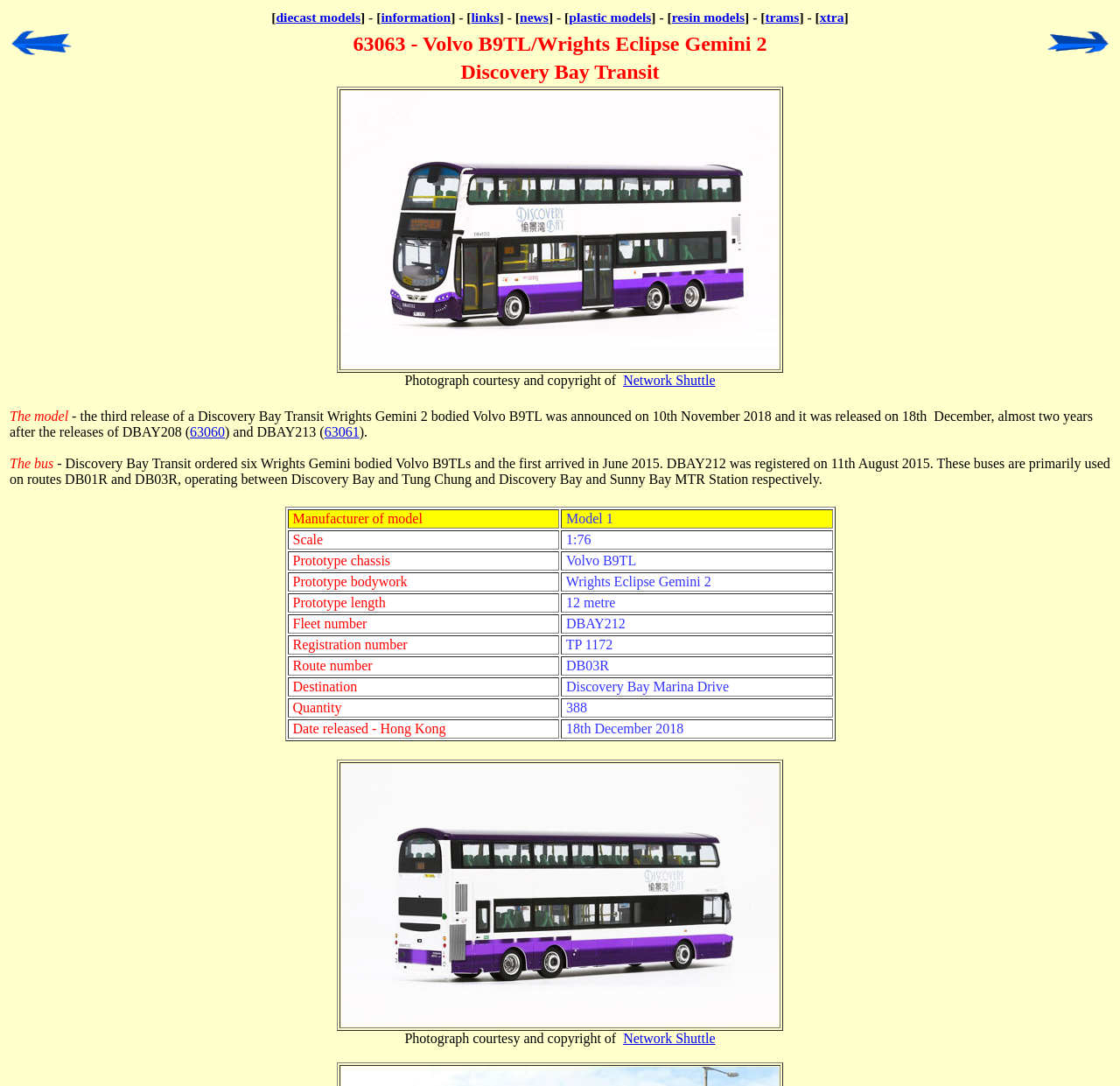What is the model of the bus?
Please respond to the question with a detailed and well-explained answer.

The model of the bus can be found in the table at the bottom of the webpage, under the 'Prototype chassis' column, which states 'Volvo B9TL'.